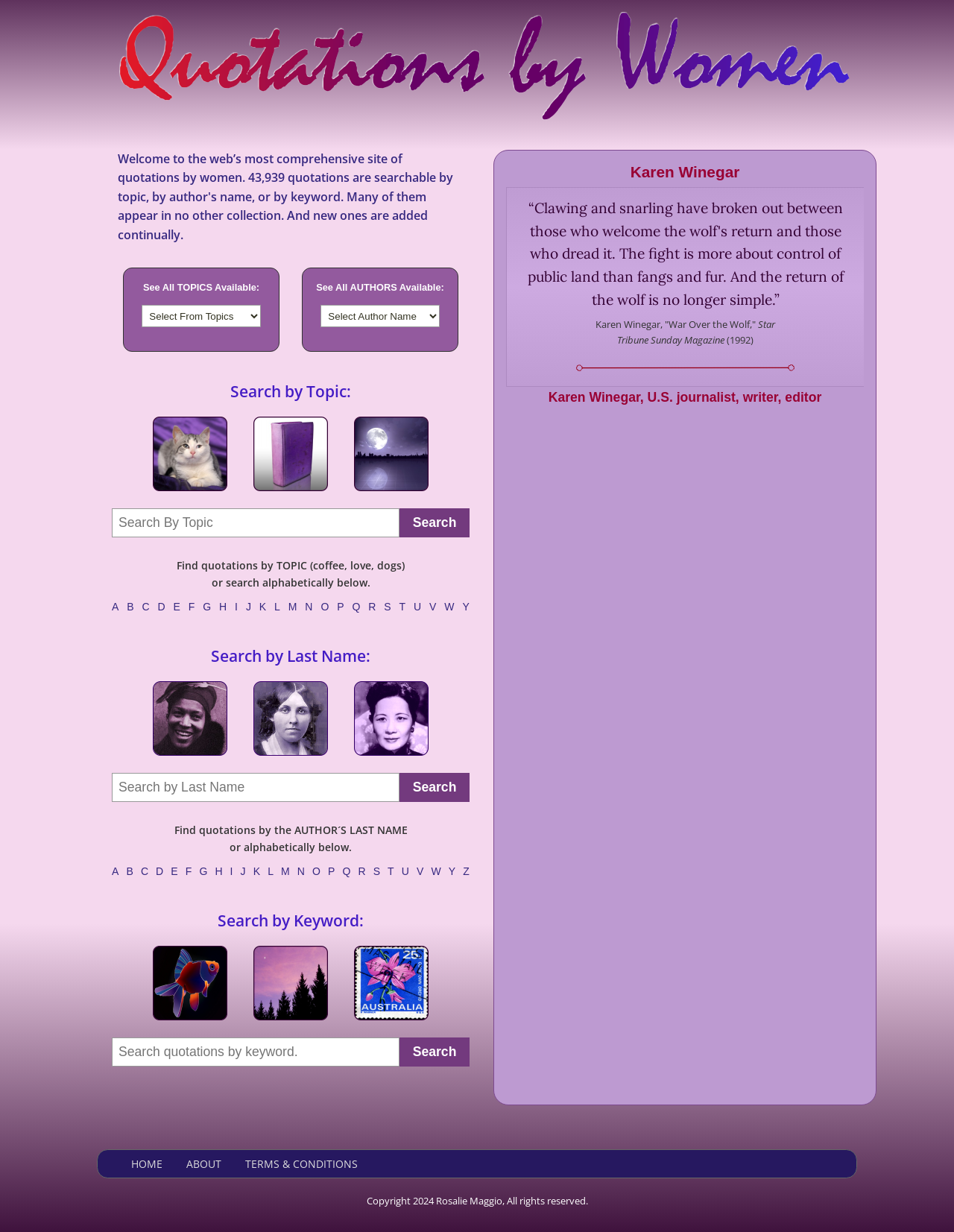Create an elaborate caption for the webpage.

This webpage is dedicated to quotations by women, with a vast collection of over 43,939 searchable quotes. The page is divided into two main sections: searching by topic and searching by author's last name.

At the top of the page, there is a heading that welcomes users to the website, followed by a brief description of the site's features. Below this, there are two dropdown menus, one for selecting topics and another for selecting authors. These menus are accompanied by short descriptions, "See All TOPICS Available" and "See All AUTHORS Available", respectively.

In the search by topic section, there are three links with images, labeled "topic cats", "topic books", and "topic moon", which are likely examples of topics that can be searched. Below these links, there is a search box where users can enter their desired topic, accompanied by a "Search" button.

In the search by author's last name section, there are three links with images, labeled "Quotes by Zora Neale Hurston", "Quotes by Louisa May Alcott", and "Quotes by Chingling Soong", which are likely examples of authors whose quotes can be searched. Below these links, there is a search box where users can enter the author's last name, accompanied by a "Search" button.

Both sections have alphabetical lists of links, one for topics and one for authors, which allow users to browse through the available options. The lists are extensive, with 26 links in each section, one for each letter of the alphabet.

Throughout the page, there are several images, including the website's logo, which is an image with the text "Quotations By Women". The overall layout of the page is organized and easy to navigate, with clear headings and concise descriptions.